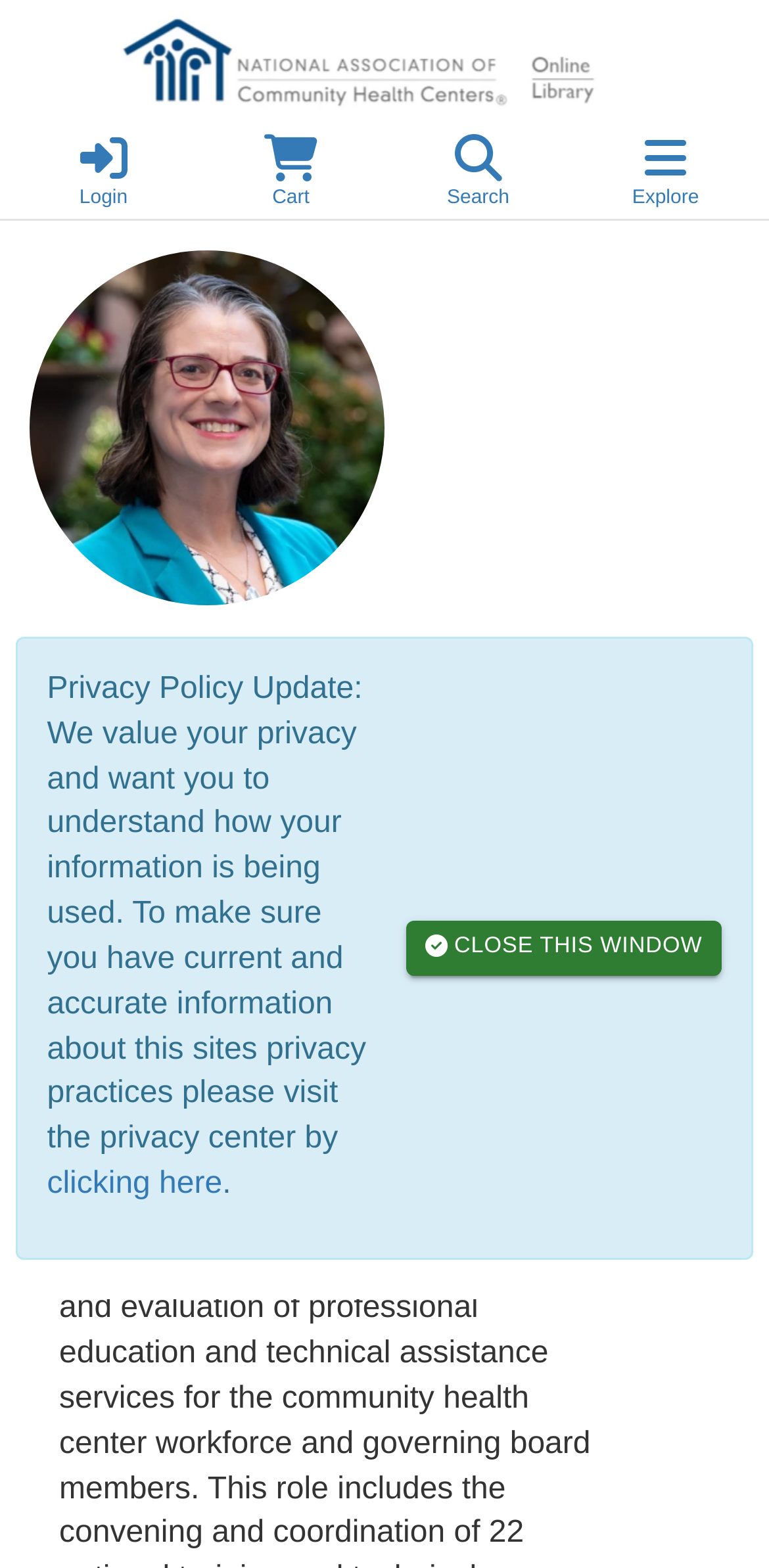Show the bounding box coordinates of the element that should be clicked to complete the task: "Click on the Boya BY-BM58 Professional Cardioid Dynamic Microphone link".

None